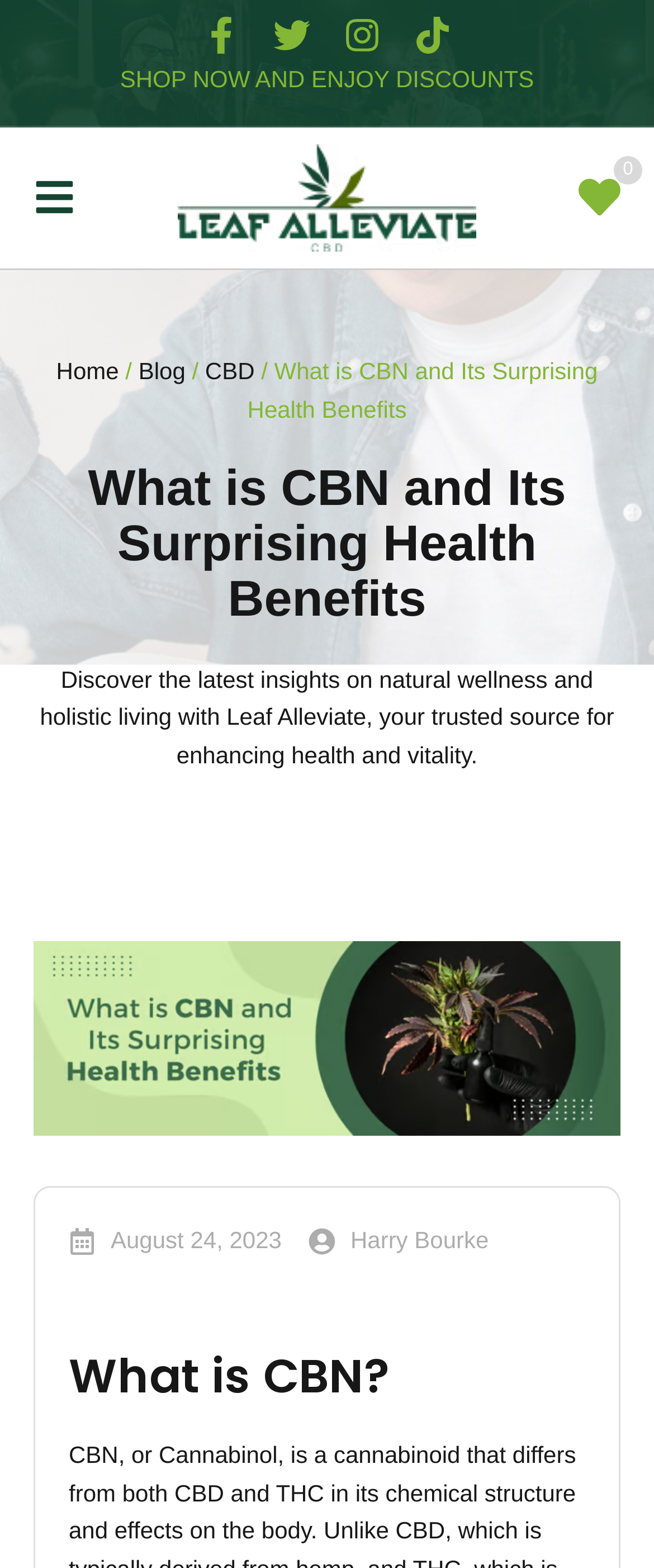Explain the webpage's design and content in an elaborate manner.

The webpage is about CBN, or Cannabinol, a cannabinoid that differs from CBD and THC in its chemical structure and effects on the body. At the top, there are four links, 'Link 33', 'Link 34', 'Link 35', and 'Link 36', positioned horizontally next to each other. Below these links, there is a prominent call-to-action button 'SHOP NOW AND ENJOY DISCOUNTS' that spans most of the width of the page. 

To the left of the call-to-action button, there is a link 'Link 37'. On the right side of the page, there is an image 'img-1' with a link 'Link 38' wrapped around it. Below the image, there are two more links, 'Link 39' and 'Link 40', positioned horizontally next to each other. 

Above the main content area, there is a navigation breadcrumb with links to 'Home', 'Blog', and 'CBD'. The main heading 'What is CBN and Its Surprising Health Benefits' is centered at the top of the content area. Below the heading, there is a paragraph of text that introduces the topic of natural wellness and holistic living. 

The main content area features a large image 'What is CBN and Its Surprising Health Benefits' that spans most of the width of the page. Below the image, there is a publication date 'August 24, 2023', and an author name 'Harry Bourke'. 

Further down the page, there is a subheading 'What is CBN?' and a live chat iframe 'Brevo live chat' positioned at the bottom right corner of the page.